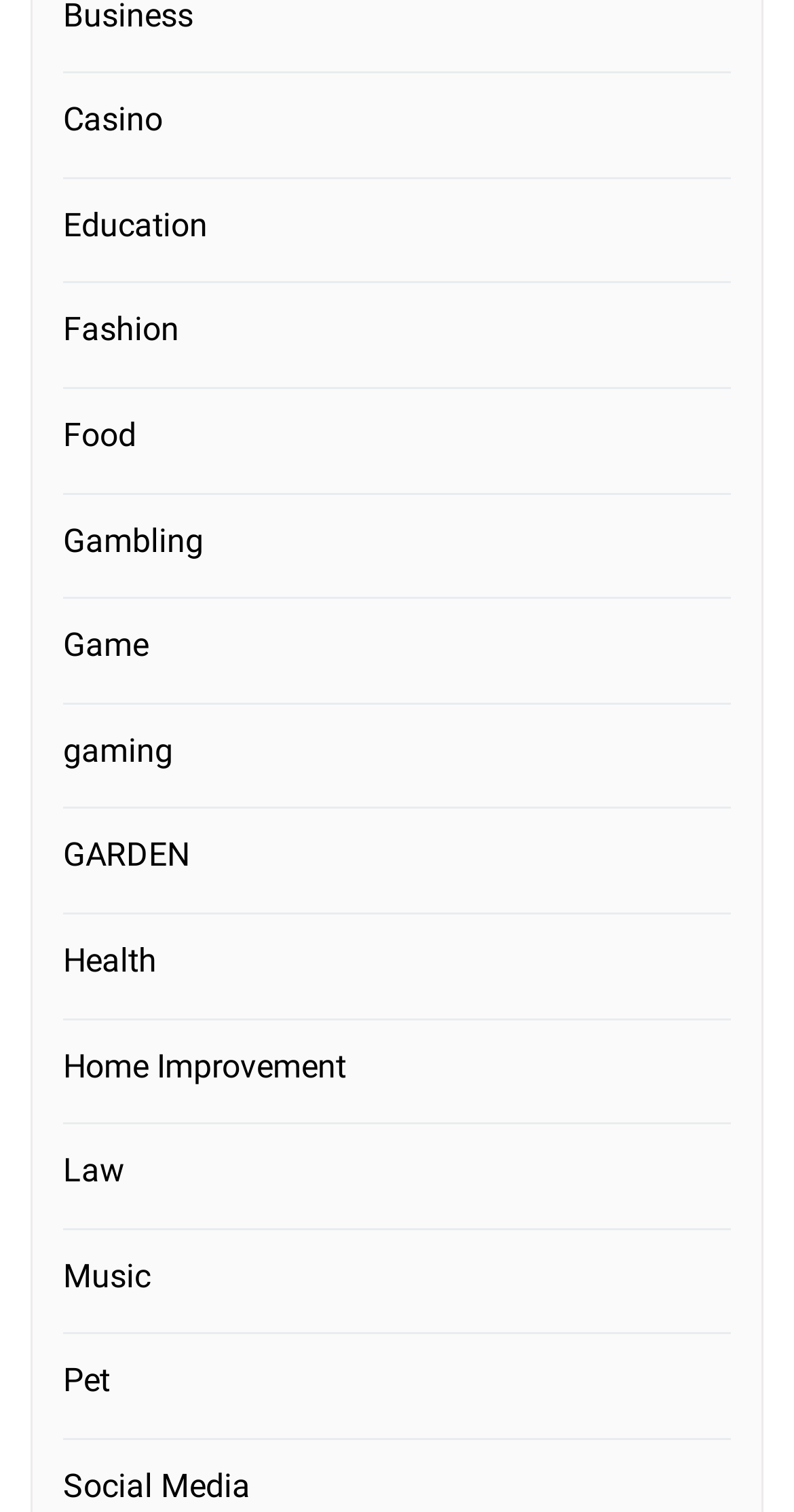Determine the bounding box coordinates of the area to click in order to meet this instruction: "browse Food".

[0.079, 0.271, 0.189, 0.305]